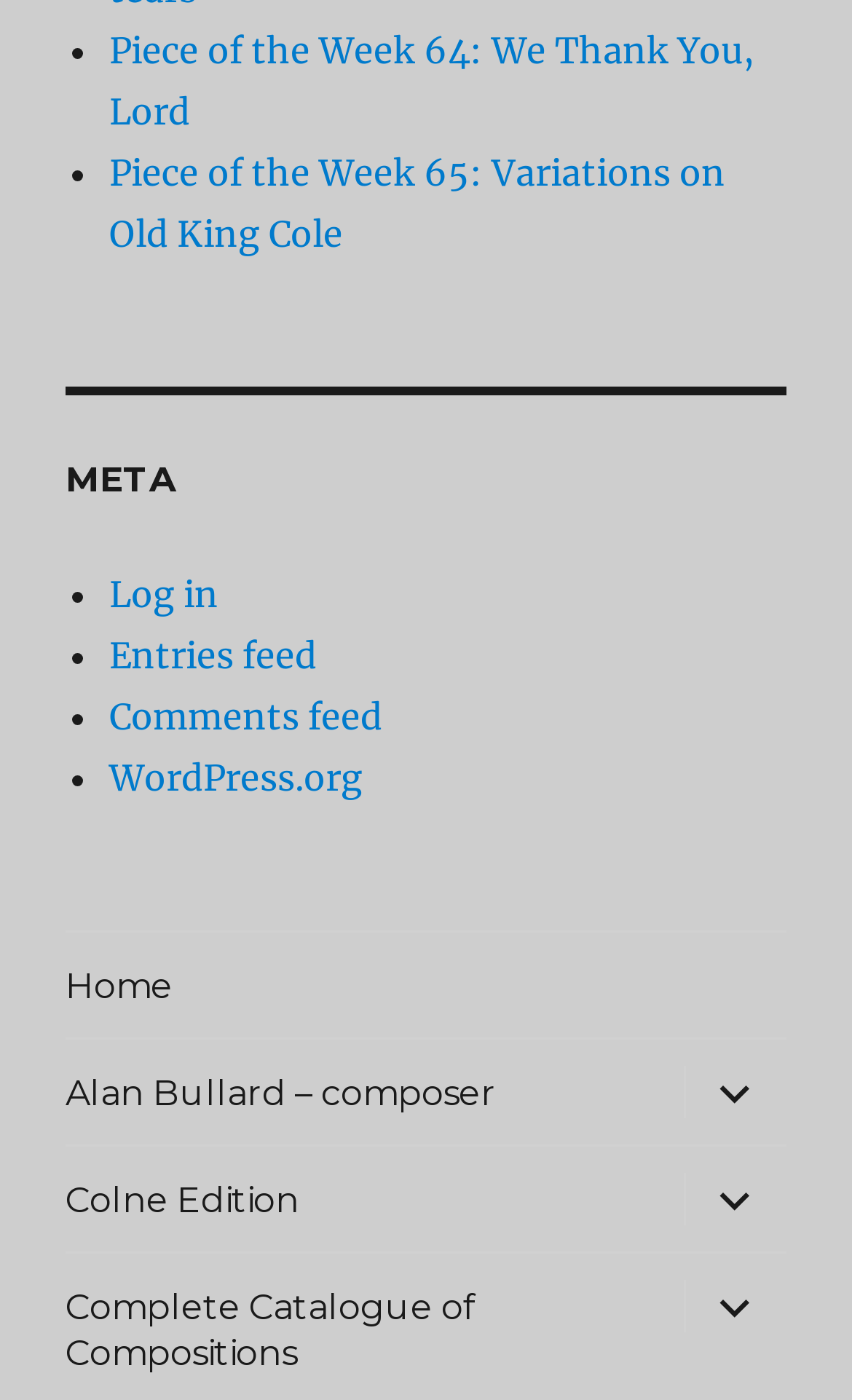How many links are under the 'Meta' navigation?
Provide a fully detailed and comprehensive answer to the question.

I counted the number of links under the 'Meta' navigation, which are 'Log in', 'Entries feed', 'Comments feed', and 'WordPress.org', totaling 5 links.